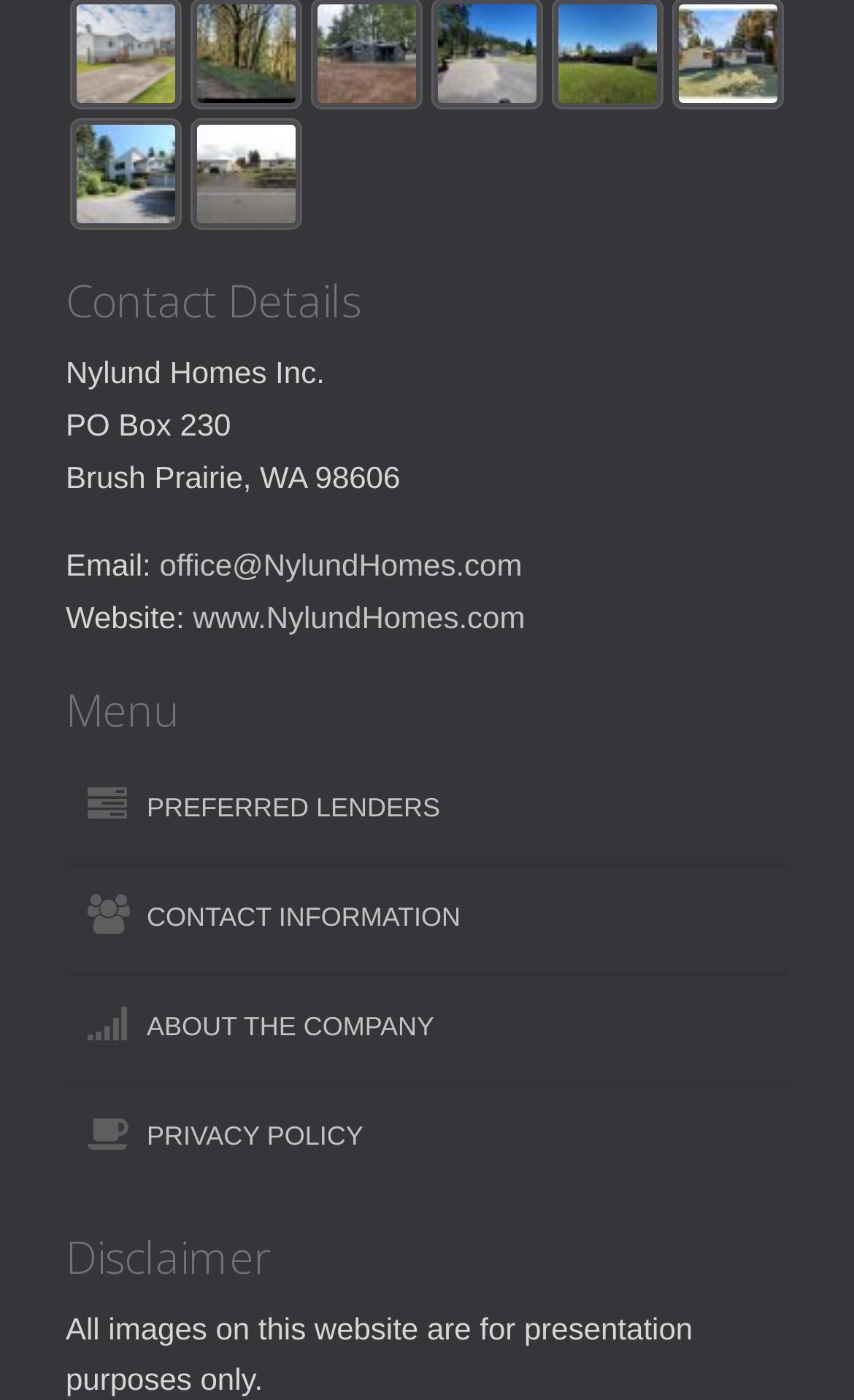Examine the image and give a thorough answer to the following question:
What is the website URL?

The website URL can be found in the 'Contact Details' section, which is a heading element. Under this section, there is a StaticText element that contains the label 'Website:', and next to it, there is a link element that contains the website URL, 'www.NylundHomes.com'.